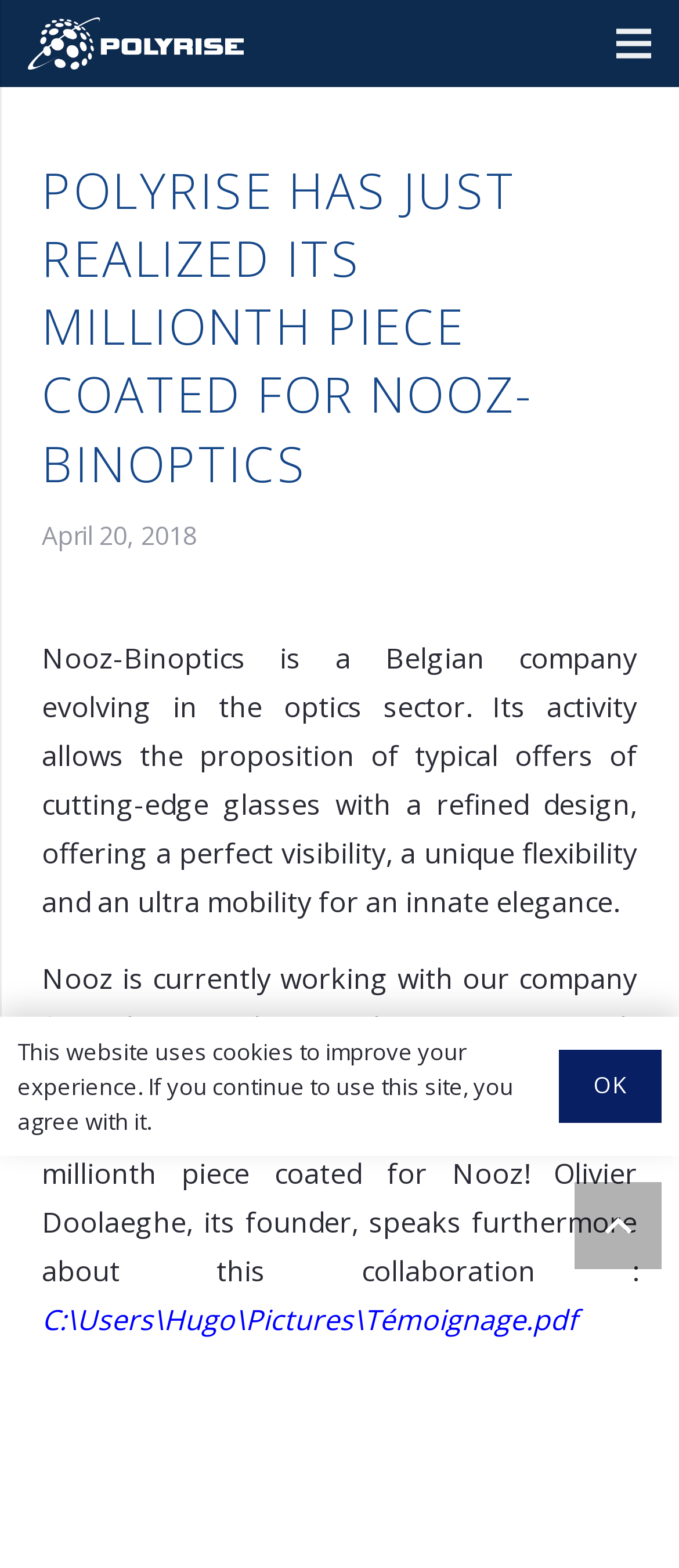Using the provided element description "aria-label="logo blanc copie"", determine the bounding box coordinates of the UI element.

[0.041, 0.011, 0.36, 0.044]